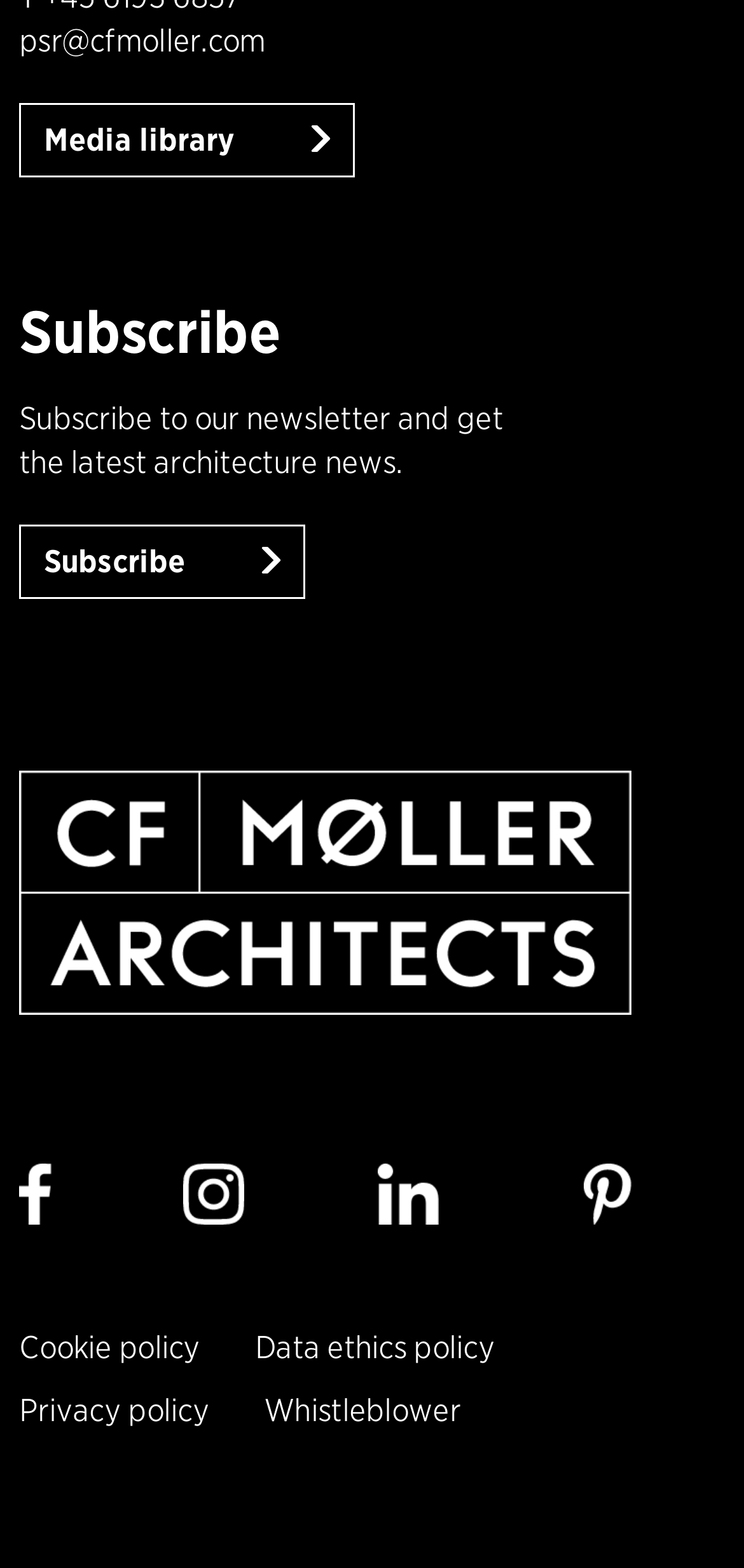How many social media platforms are listed?
Based on the image, provide a one-word or brief-phrase response.

4